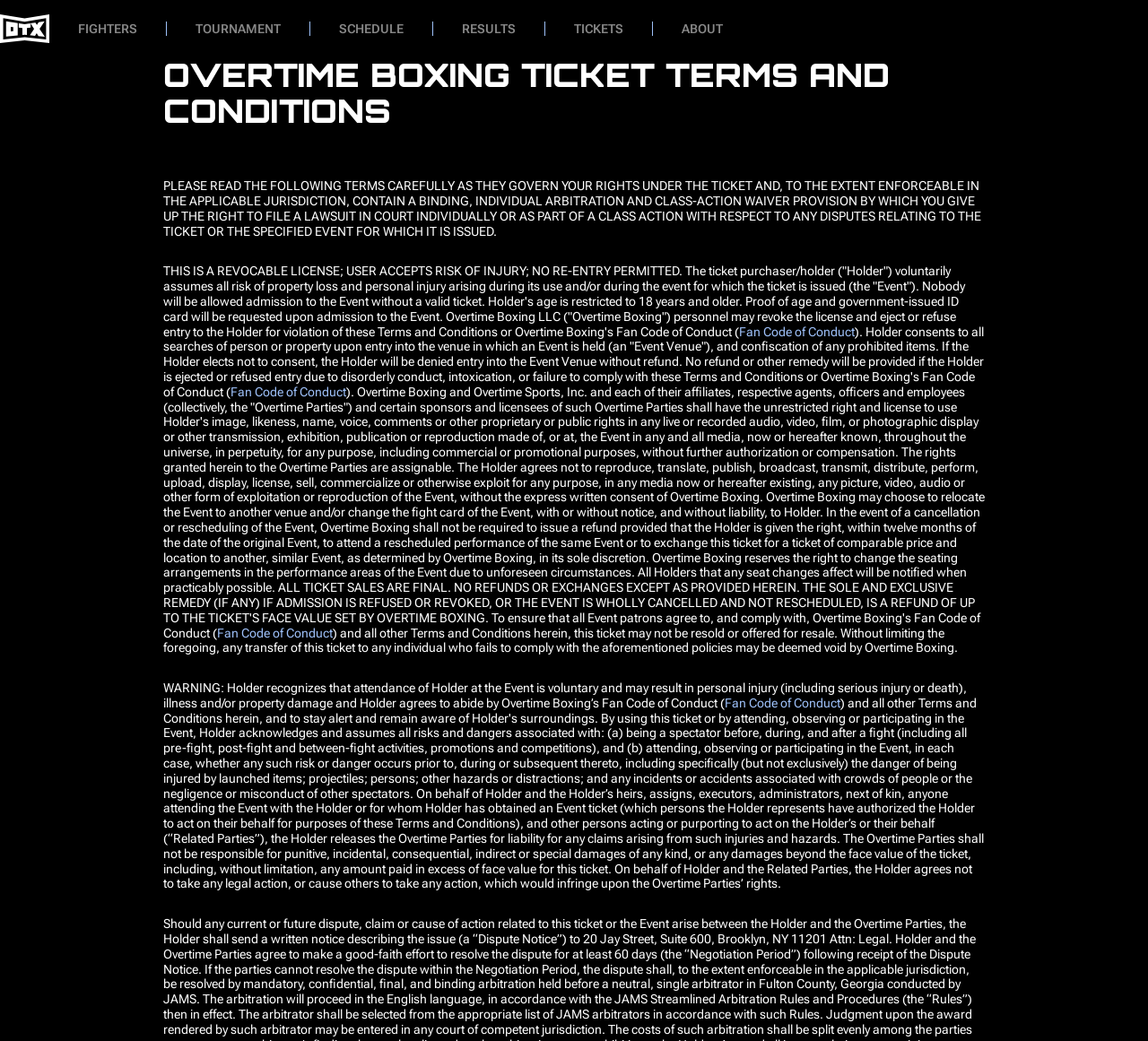Locate the bounding box coordinates of the element that should be clicked to fulfill the instruction: "Click FIGHTERS".

[0.043, 0.021, 0.145, 0.035]